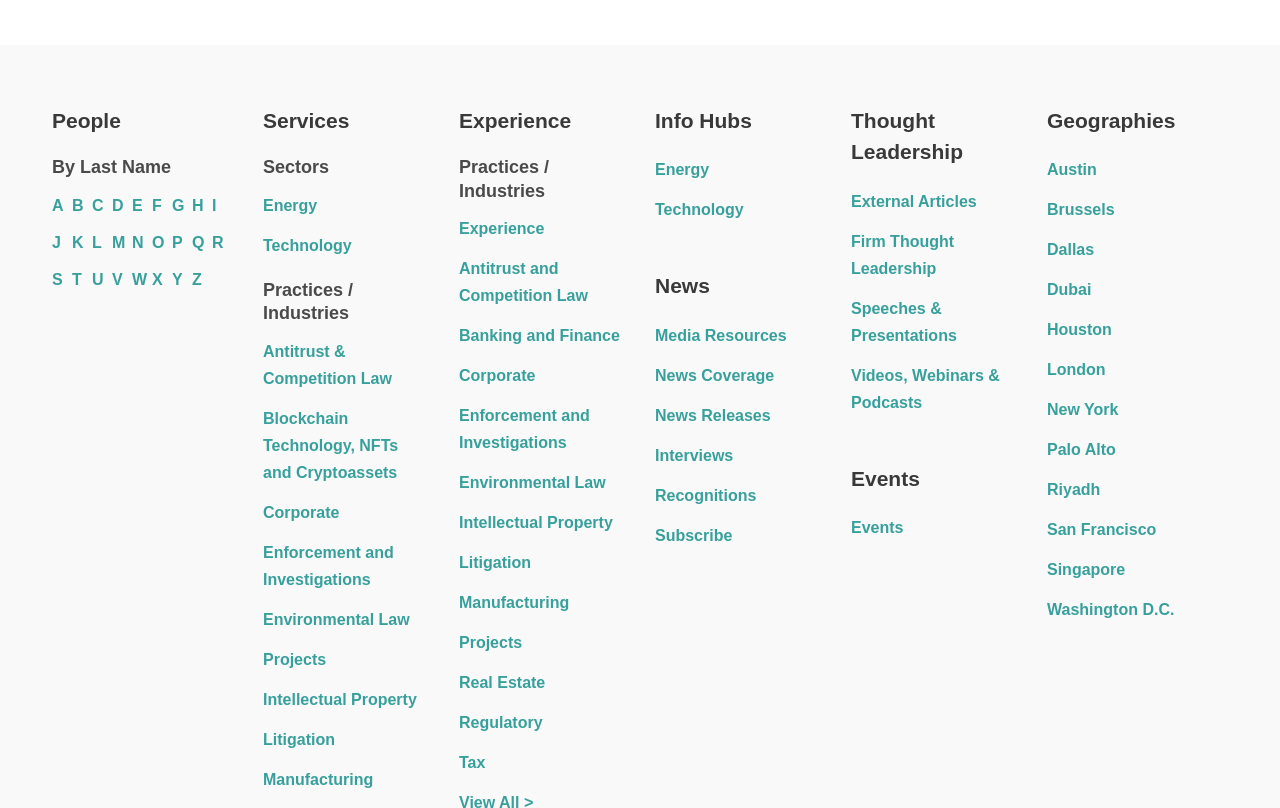Given the description "Blockchain Technology, NFTs and Cryptoassets", provide the bounding box coordinates of the corresponding UI element.

[0.205, 0.507, 0.311, 0.595]